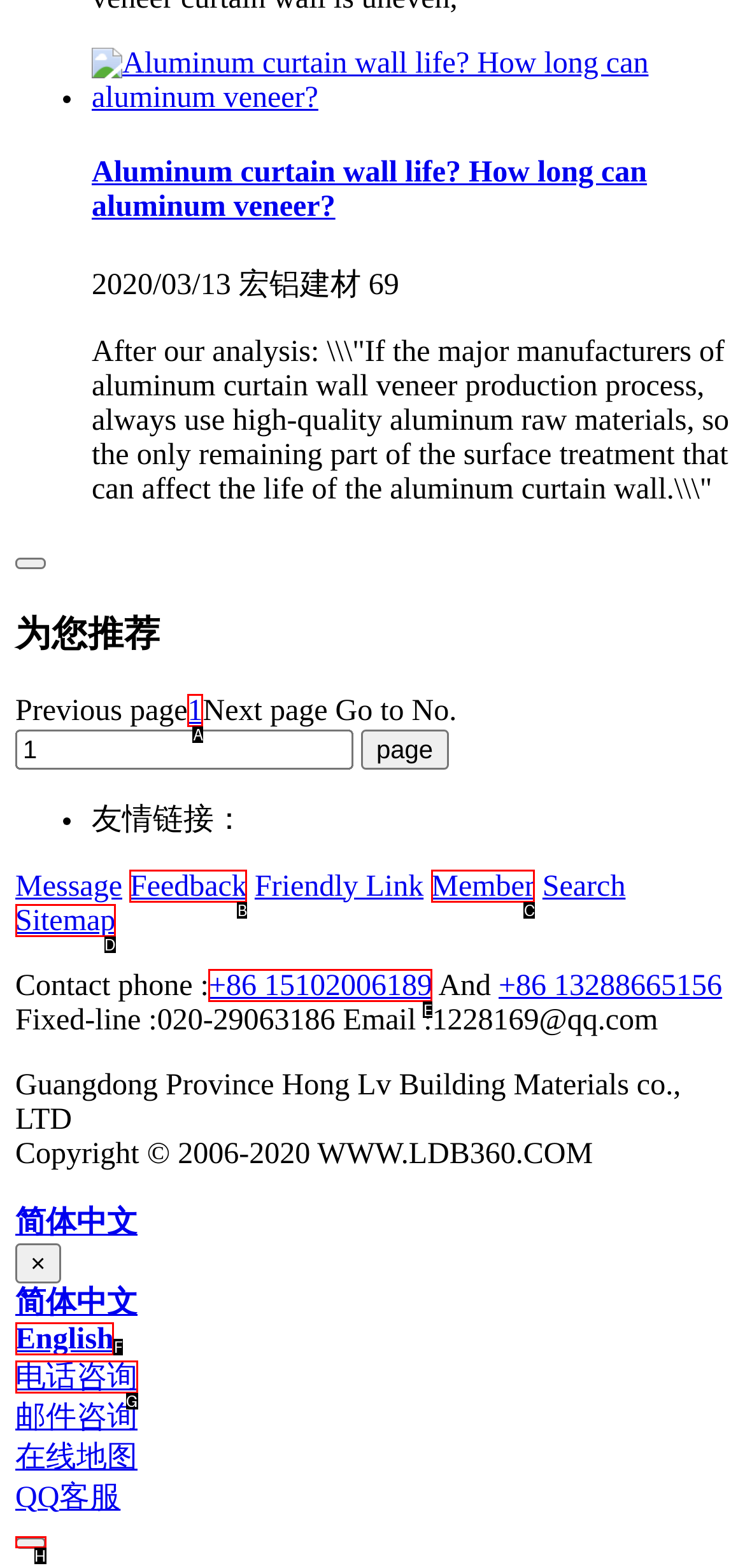Determine the right option to click to perform this task: Contact via phone
Answer with the correct letter from the given choices directly.

E